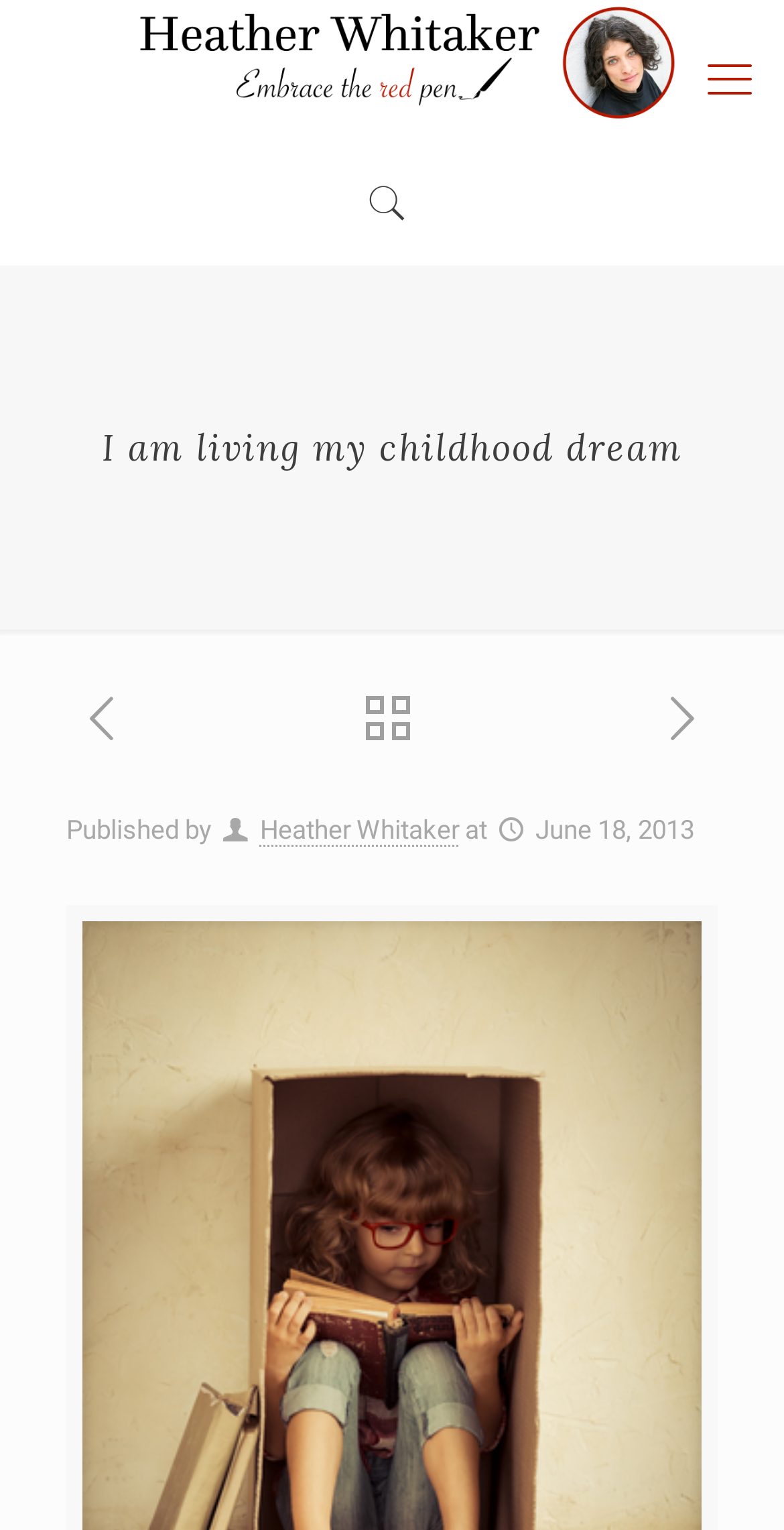Create a detailed description of the webpage's content and layout.

The webpage features a prominent banner image at the top, spanning almost the entire width of the page, with a link labeled "Heather_banner_narrow". Below the banner, there are three social media icons, two on the left and one on the right, represented by Unicode characters '\ue960', '\ue962', and '\ue8b8'. 

The main heading "I am living my childhood dream" is centered on the page, followed by three more links, two on the left and one on the right, with Unicode characters '\ue916' and an empty string. The link with the empty string also contains a small image.

The webpage then displays the author information, with the text "Published by" on the left, followed by a link to the author's name, "Heather Whitaker", and a timestamp "June 18, 2013" on the right.

The meta description suggests that the webpage is a personal blog post or article, where the author, Heather Whitaker, reflects on her childhood dreams and how they relate to her current life.